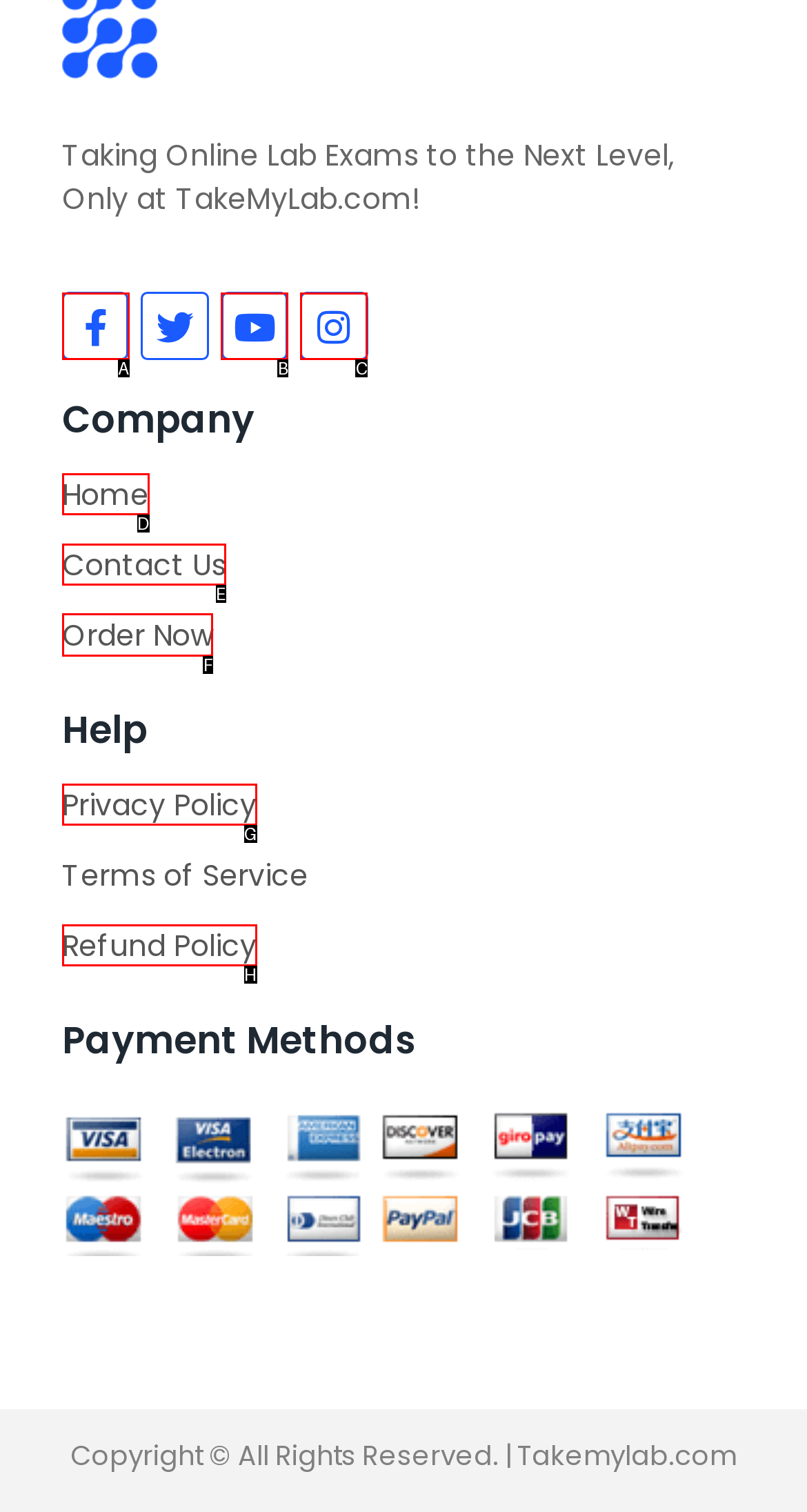Tell me which one HTML element I should click to complete the following task: Order Now Answer with the option's letter from the given choices directly.

F